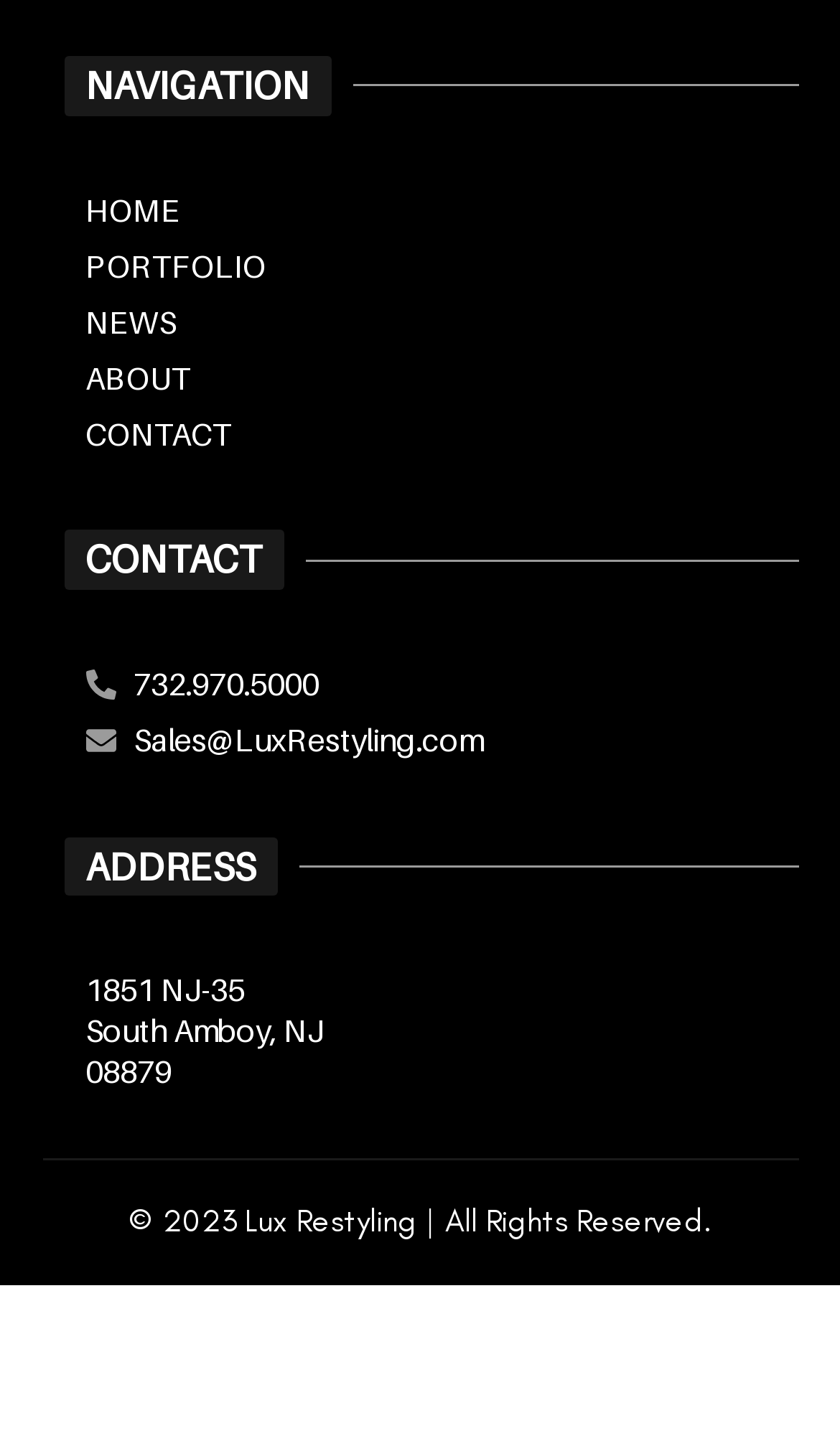Based on the image, please respond to the question with as much detail as possible:
What is the company's email address?

I found the email address by looking at the links section, where I saw a link with the text 'Sales@LuxRestyling.com', which is likely the company's email address.